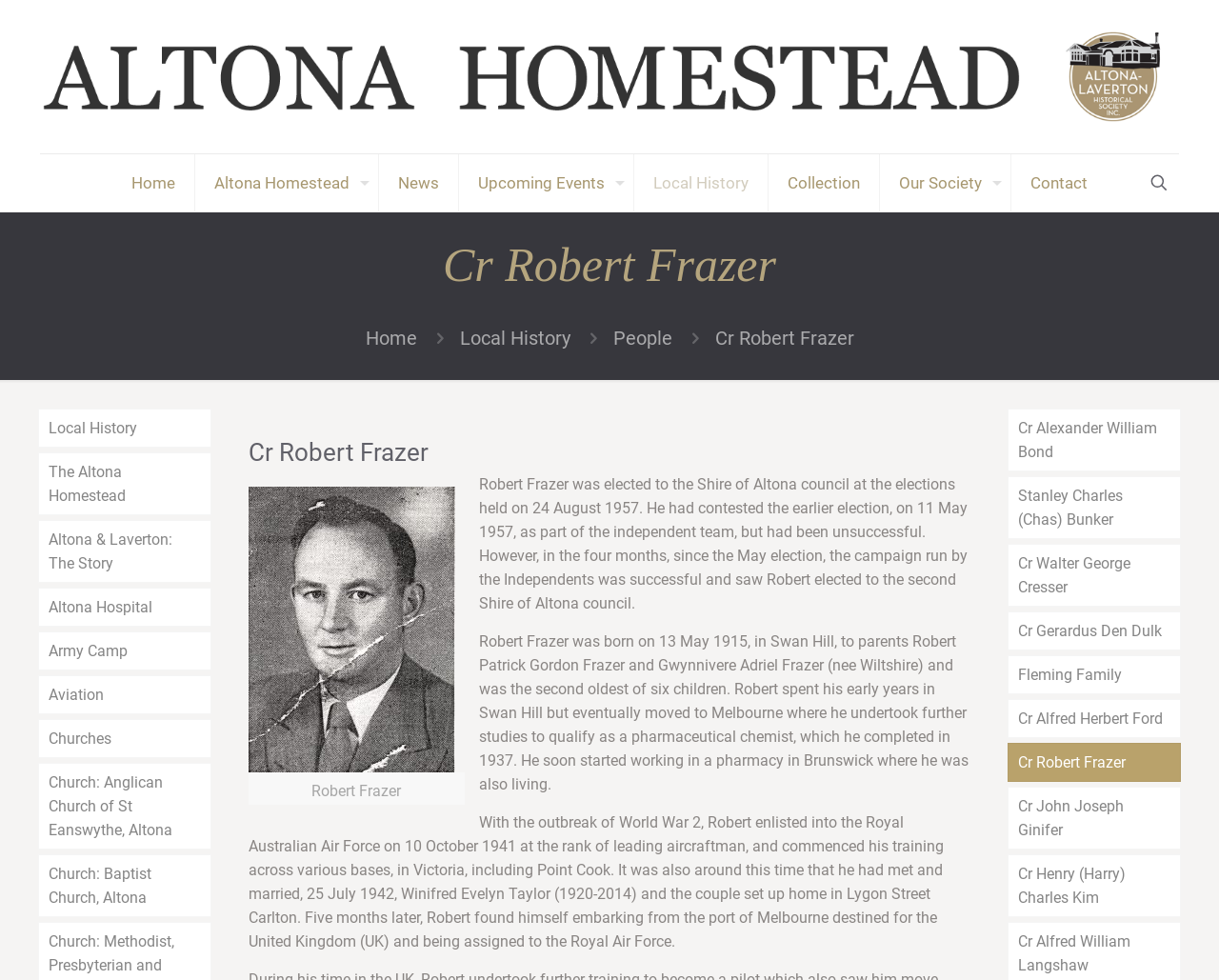Identify the bounding box coordinates of the section to be clicked to complete the task described by the following instruction: "Search using the search icon". The coordinates should be four float numbers between 0 and 1, formatted as [left, top, right, bottom].

[0.941, 0.173, 0.961, 0.199]